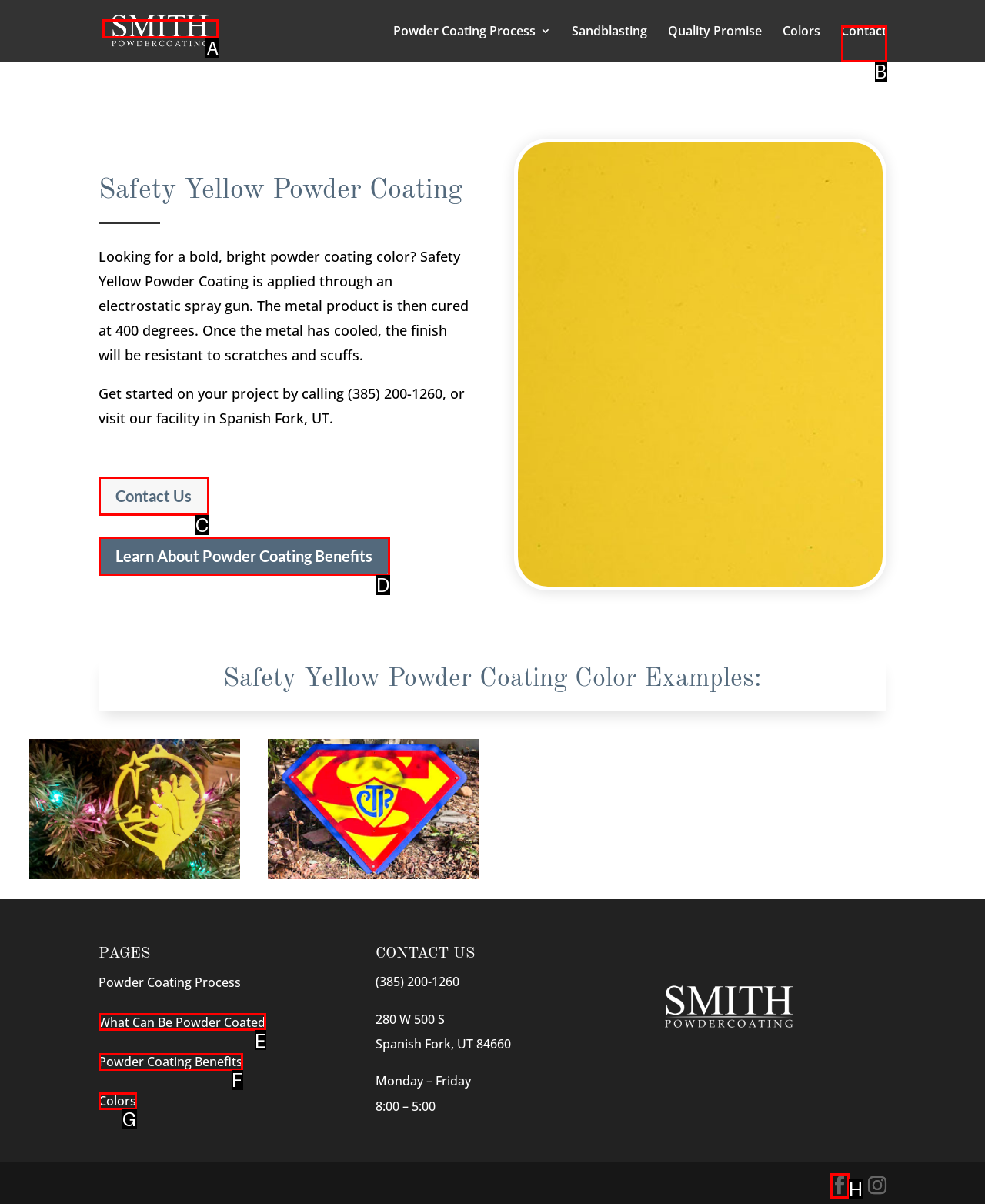Select the HTML element that matches the description: Educational Materials
Respond with the letter of the correct choice from the given options directly.

None